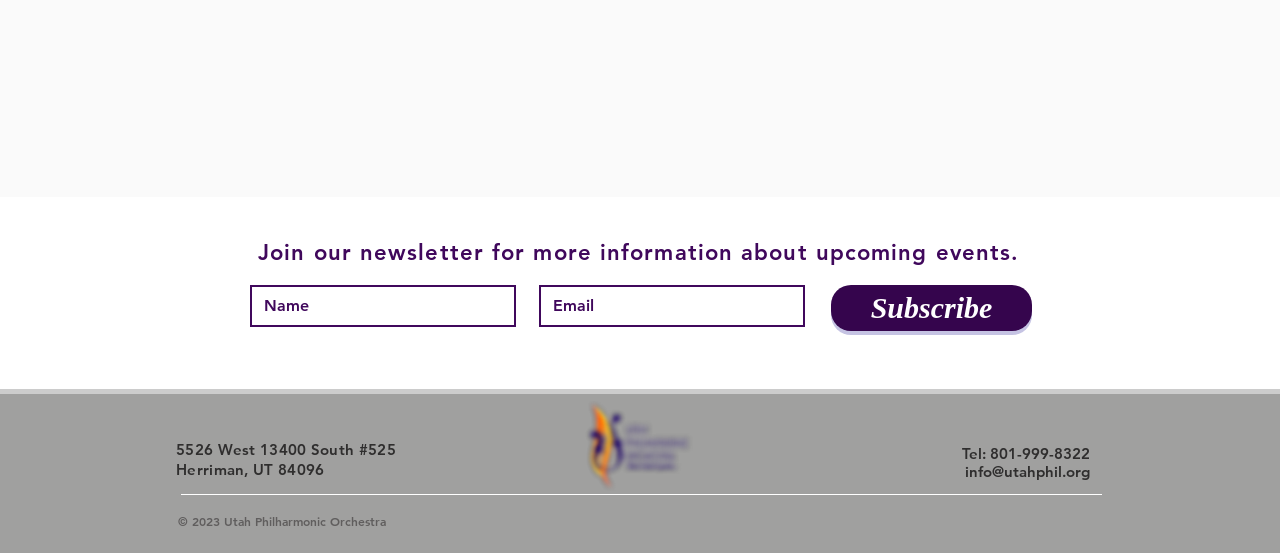Find the bounding box coordinates of the element to click in order to complete the given instruction: "Click to join the newsletter."

[0.202, 0.432, 0.796, 0.481]